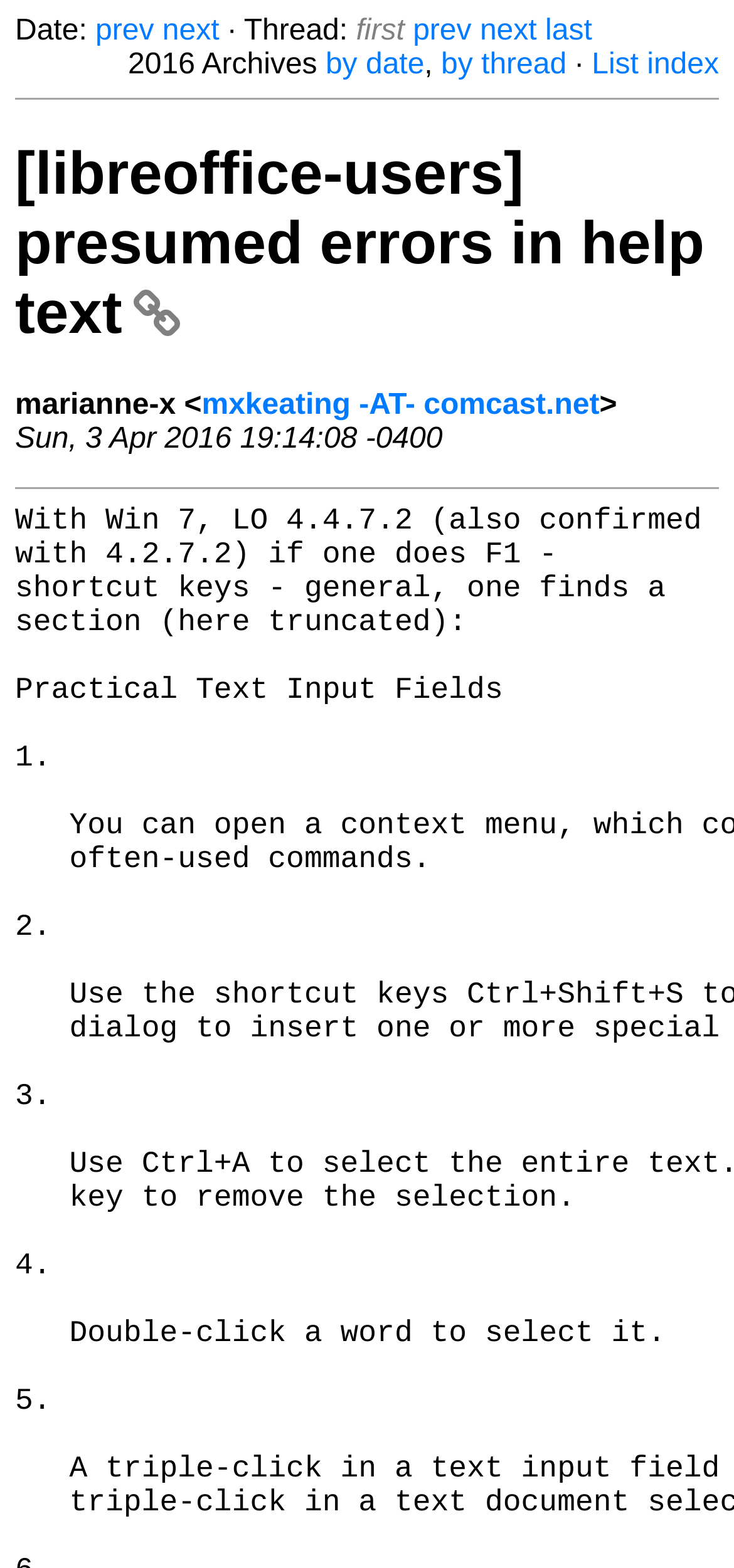Extract the bounding box coordinates for the UI element described by the text: "prev". The coordinates should be in the form of [left, top, right, bottom] with values between 0 and 1.

[0.563, 0.01, 0.642, 0.03]